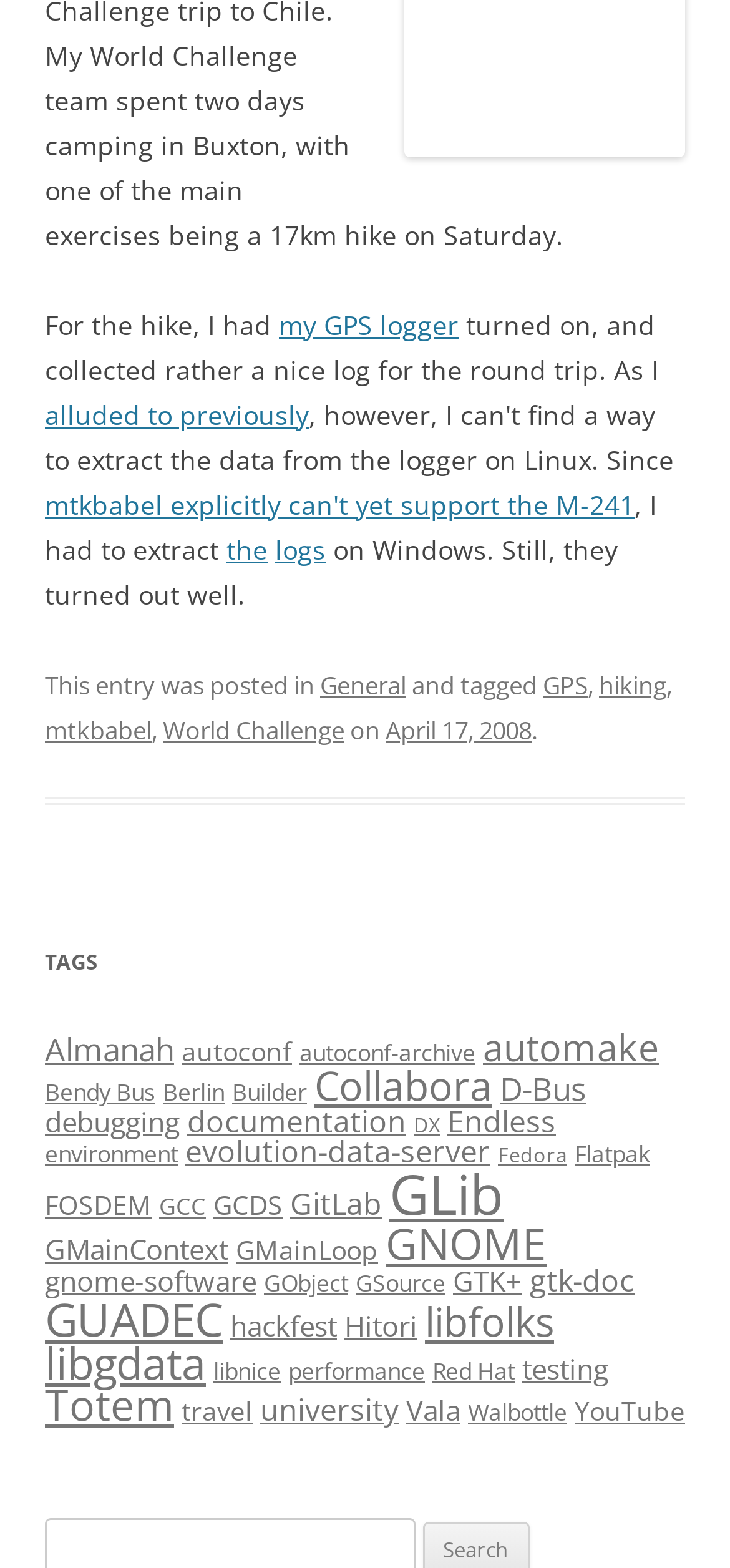Given the description of the UI element: "my GPS logger", predict the bounding box coordinates in the form of [left, top, right, bottom], with each value being a float between 0 and 1.

[0.382, 0.195, 0.628, 0.218]